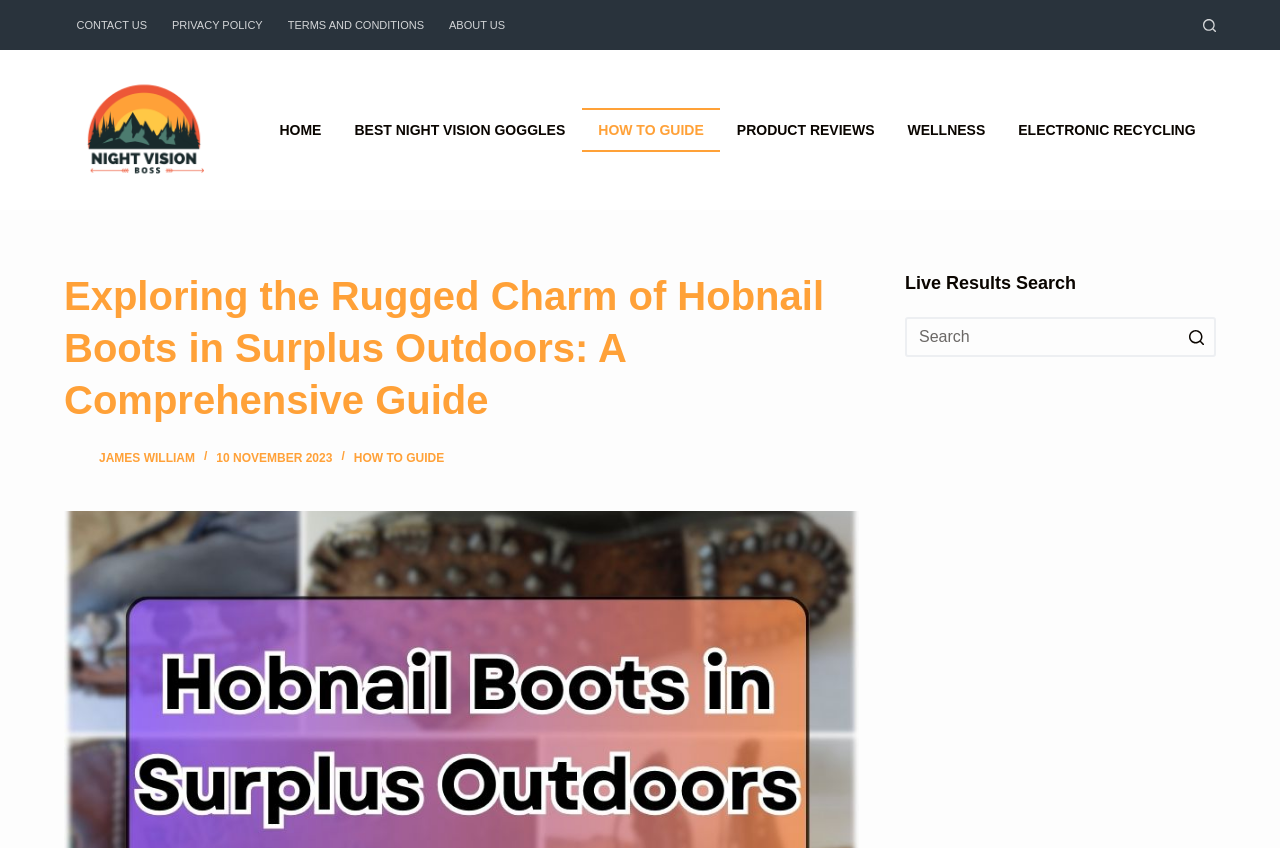Find and extract the text of the primary heading on the webpage.

Exploring the Rugged Charm of Hobnail Boots in Surplus Outdoors: A Comprehensive Guide